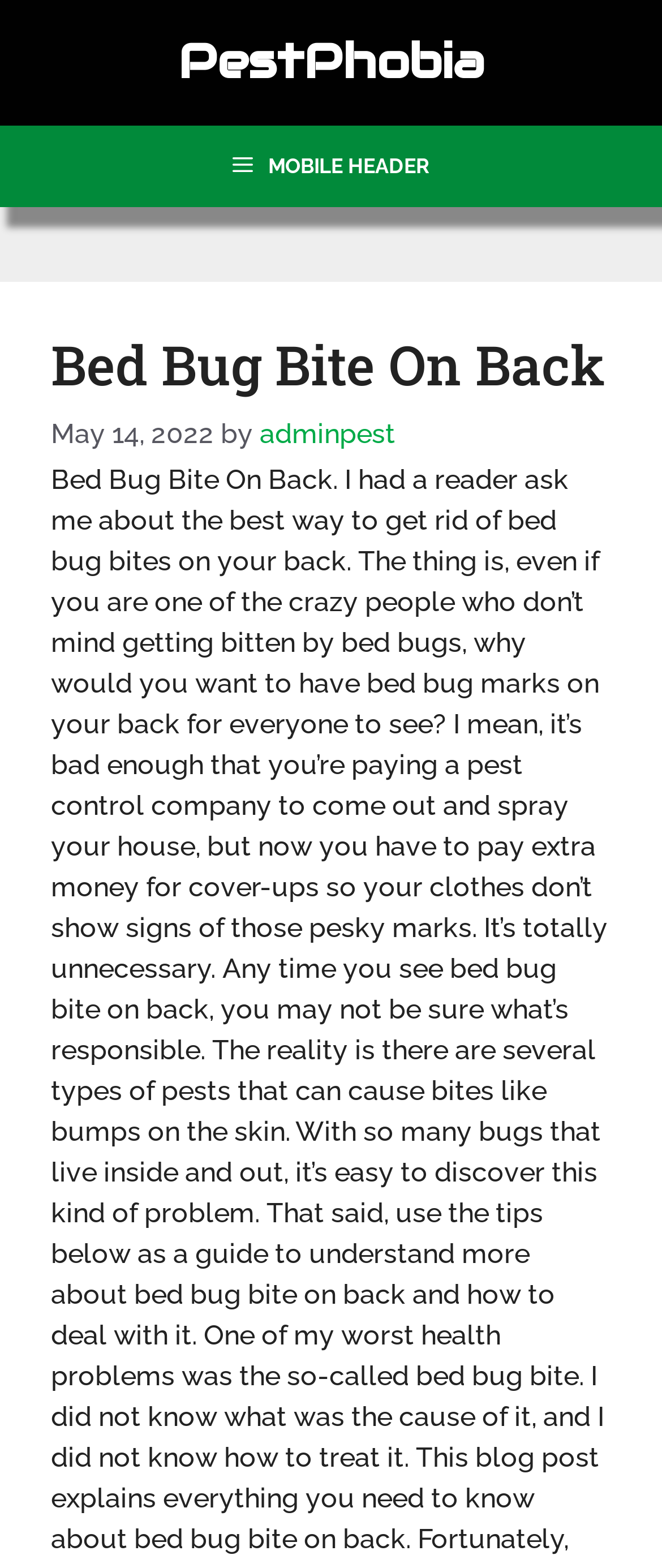What is the purpose of the button in the navigation section?
Could you give a comprehensive explanation in response to this question?

I found the purpose of the button in the navigation section by looking at the button element, which is labeled as 'MOBILE HEADER' and is used to toggle the mobile menu.